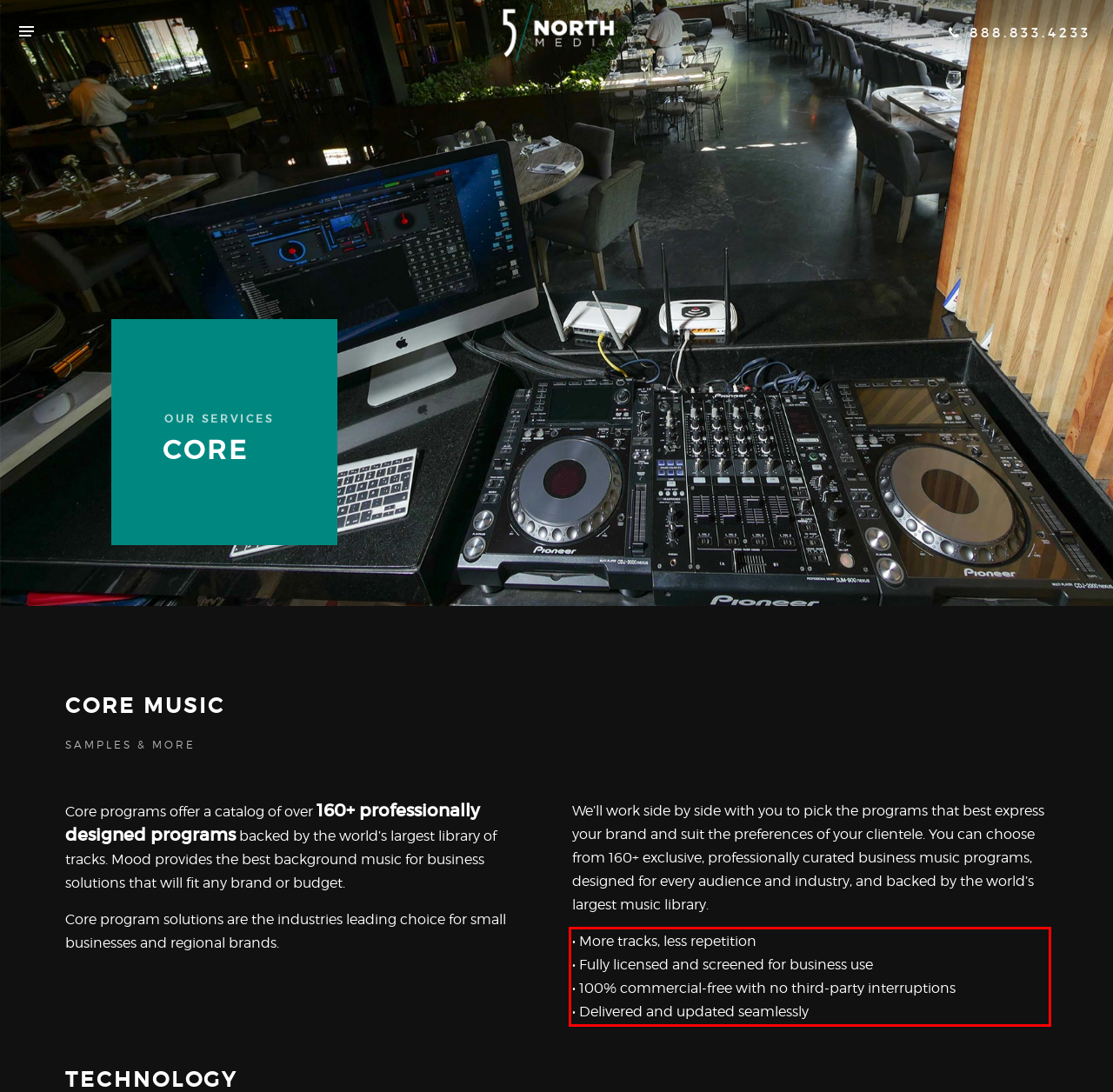With the given screenshot of a webpage, locate the red rectangle bounding box and extract the text content using OCR.

• More tracks, less repetition• Fully licensed and screened for business use• 100% commercial-free with no third-party interruptions• Delivered and updated seamlessly